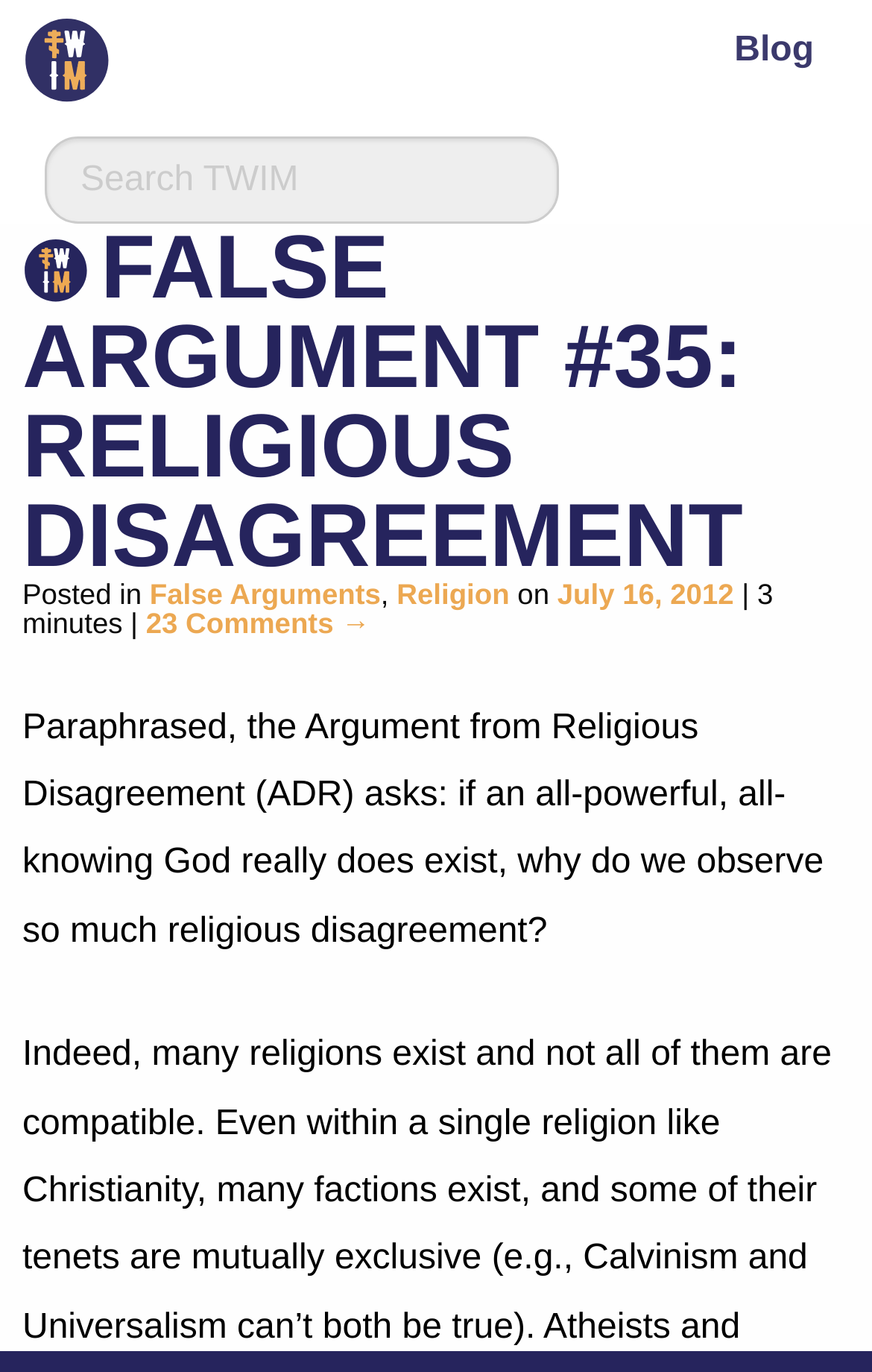Respond with a single word or phrase to the following question:
What is the date of the current post?

July 16, 2012